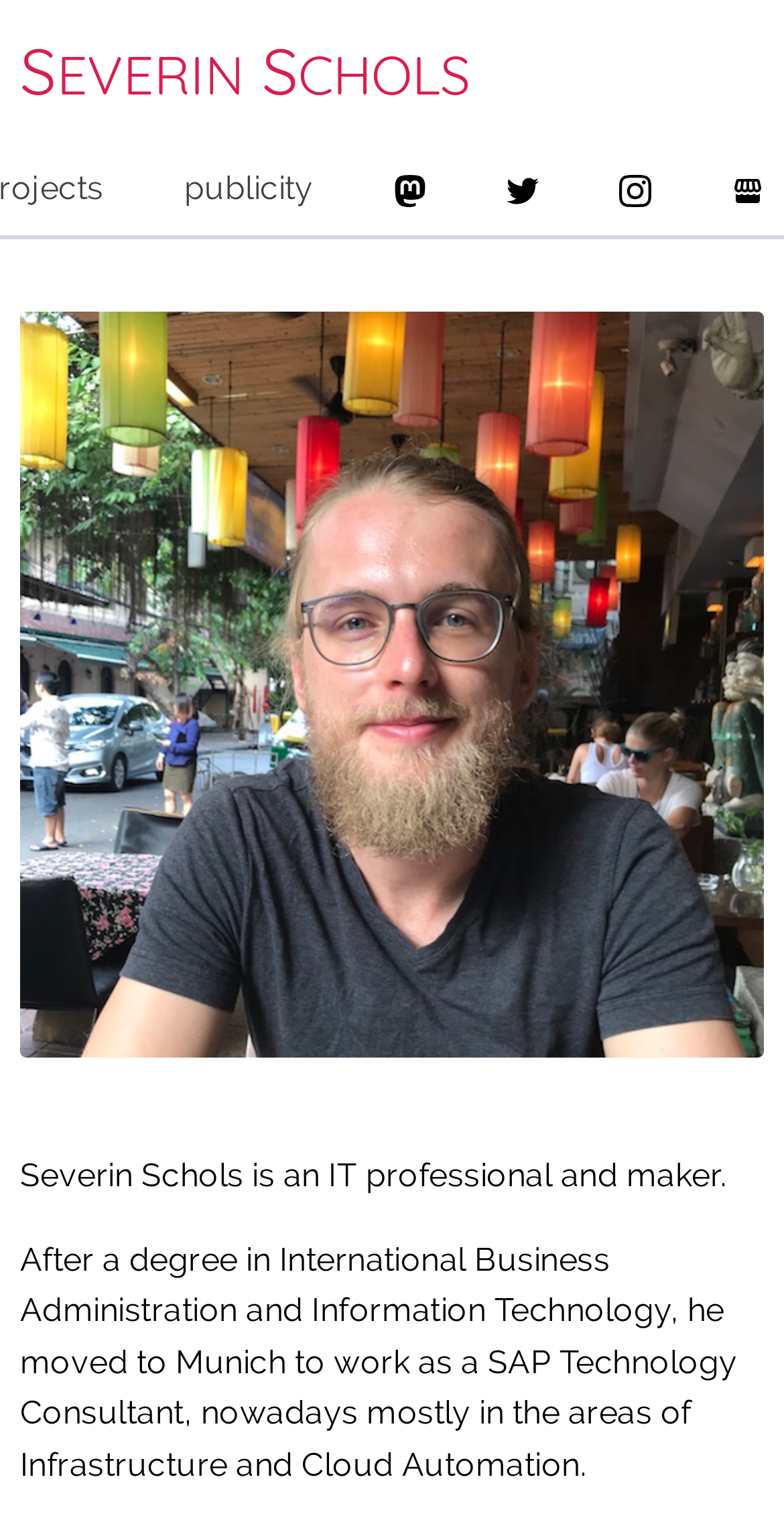How many social media links are present on the webpage? Based on the screenshot, please respond with a single word or phrase.

3